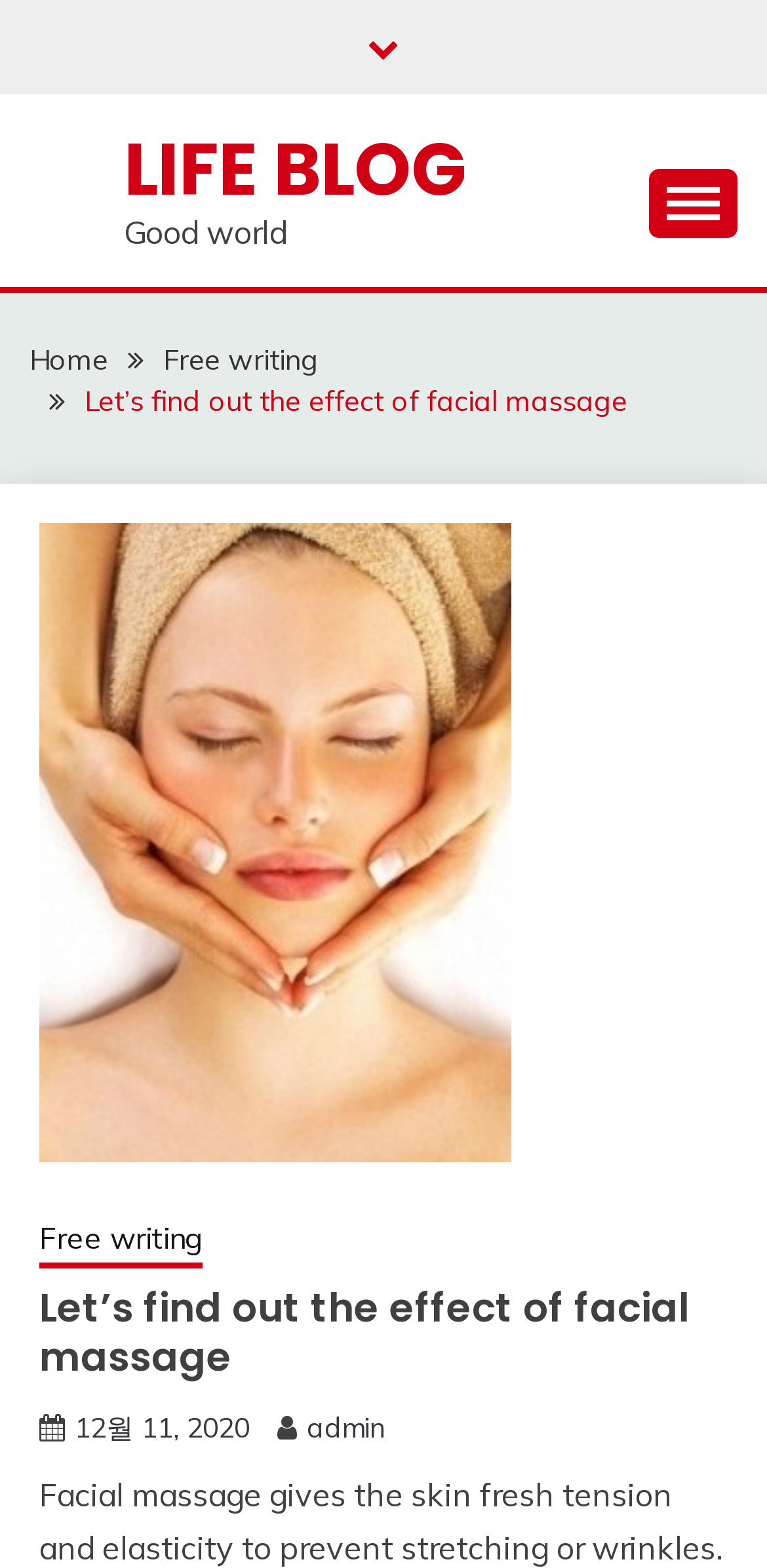Can you find the bounding box coordinates of the area I should click to execute the following instruction: "go to home page"?

[0.038, 0.218, 0.141, 0.241]